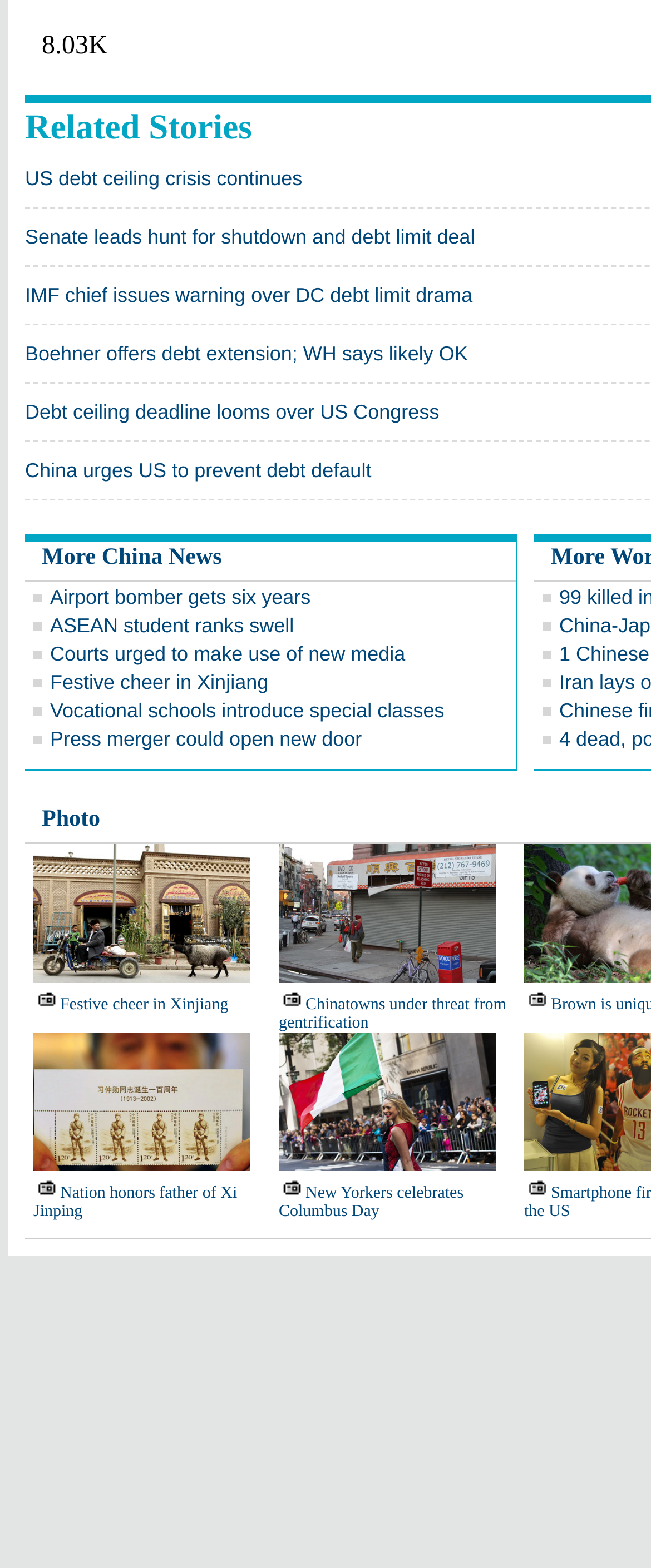Specify the bounding box coordinates of the area that needs to be clicked to achieve the following instruction: "Read more about US debt ceiling crisis".

[0.038, 0.106, 0.464, 0.121]